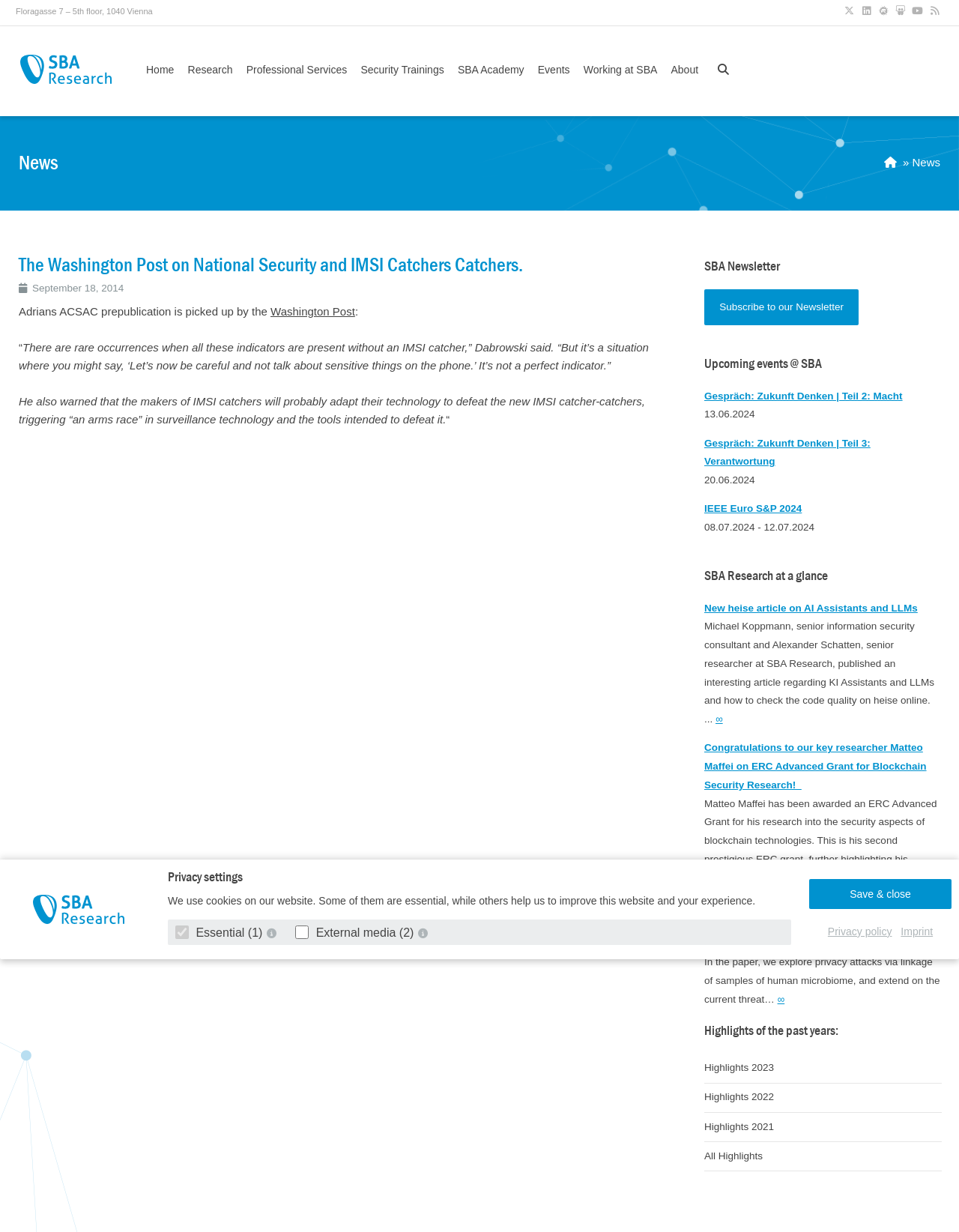Please specify the coordinates of the bounding box for the element that should be clicked to carry out this instruction: "View upcoming events at SBA". The coordinates must be four float numbers between 0 and 1, formatted as [left, top, right, bottom].

[0.734, 0.289, 0.982, 0.304]